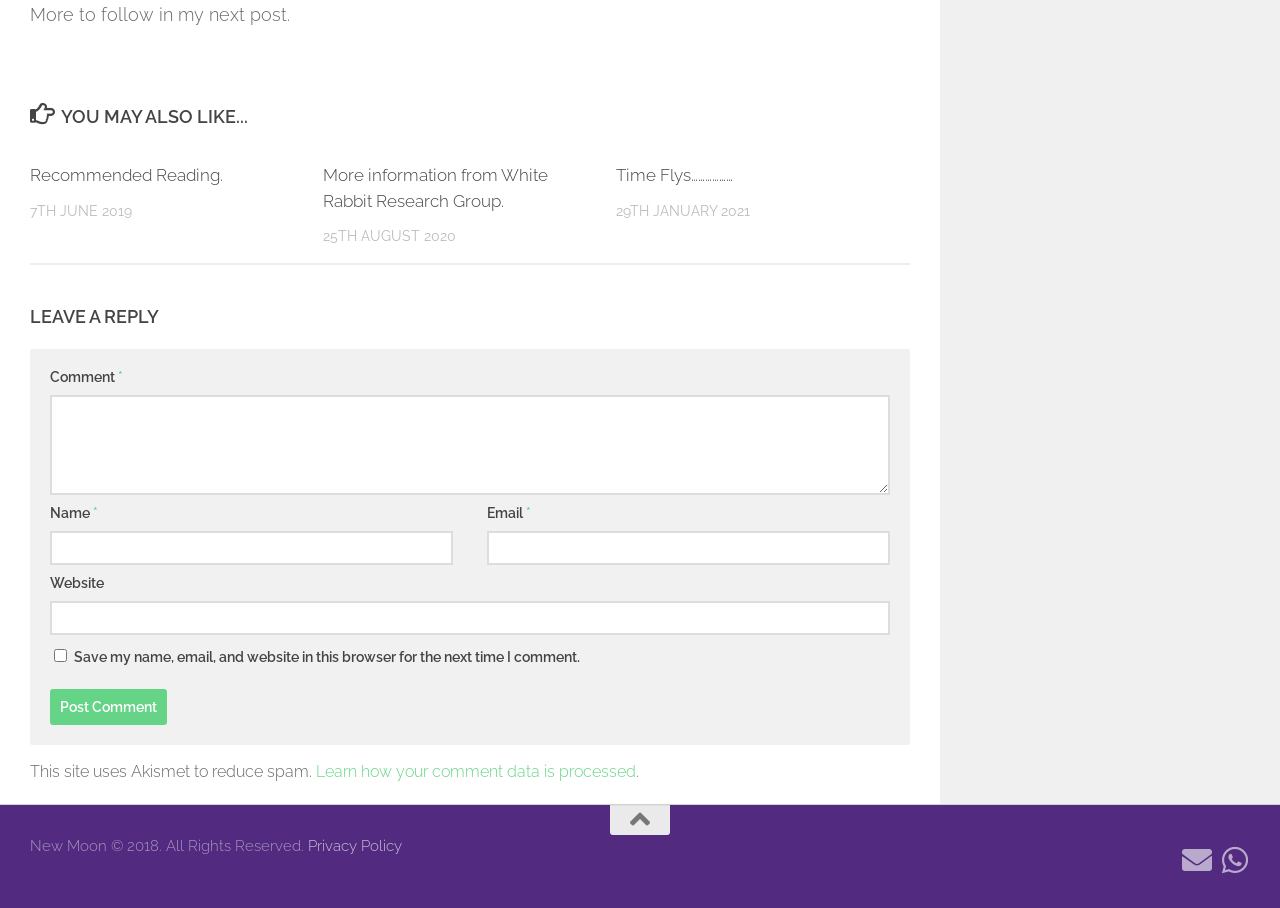Provide a brief response to the question below using a single word or phrase: 
How many articles are on this webpage?

3